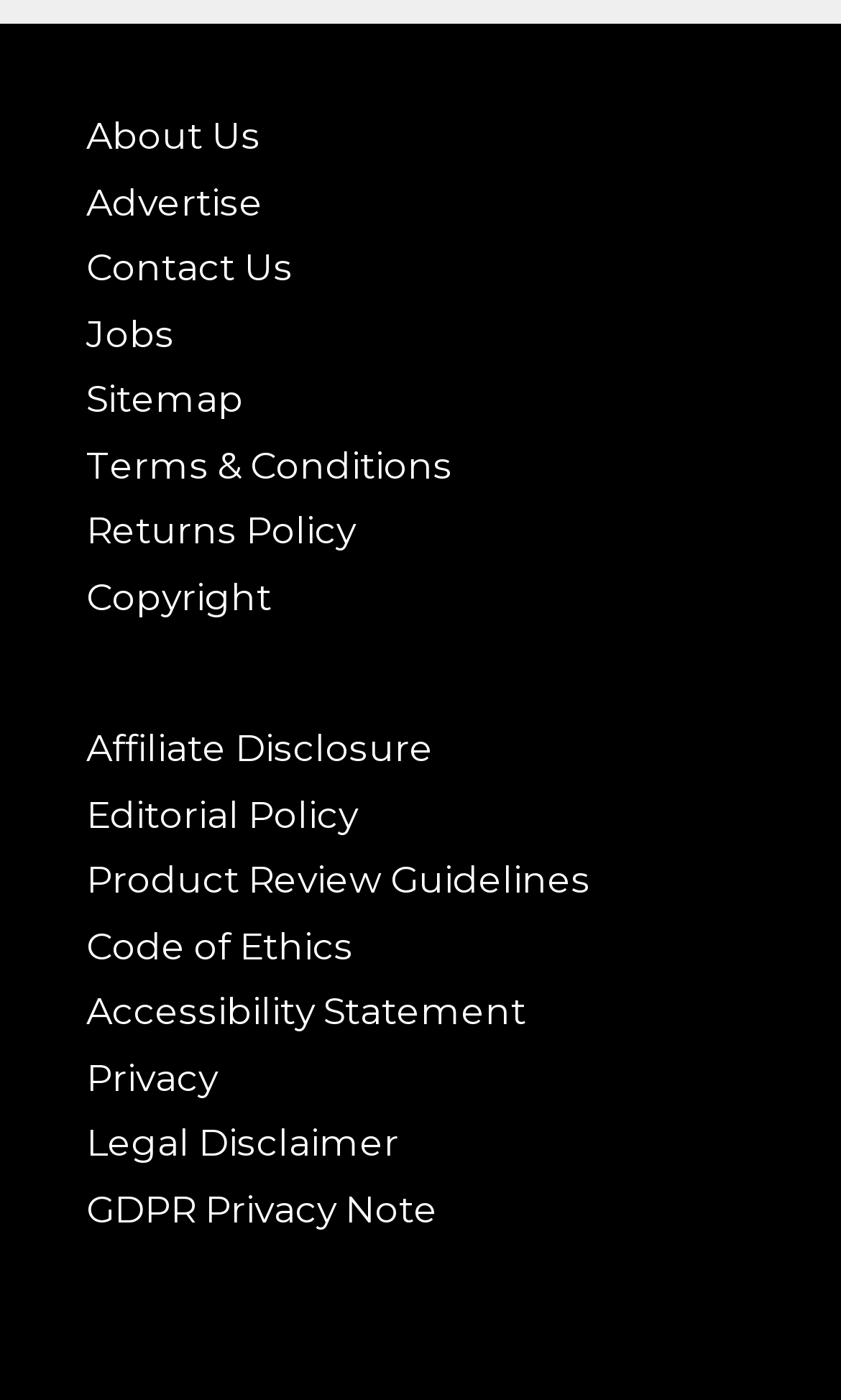How many links are there in the top section? Observe the screenshot and provide a one-word or short phrase answer.

6